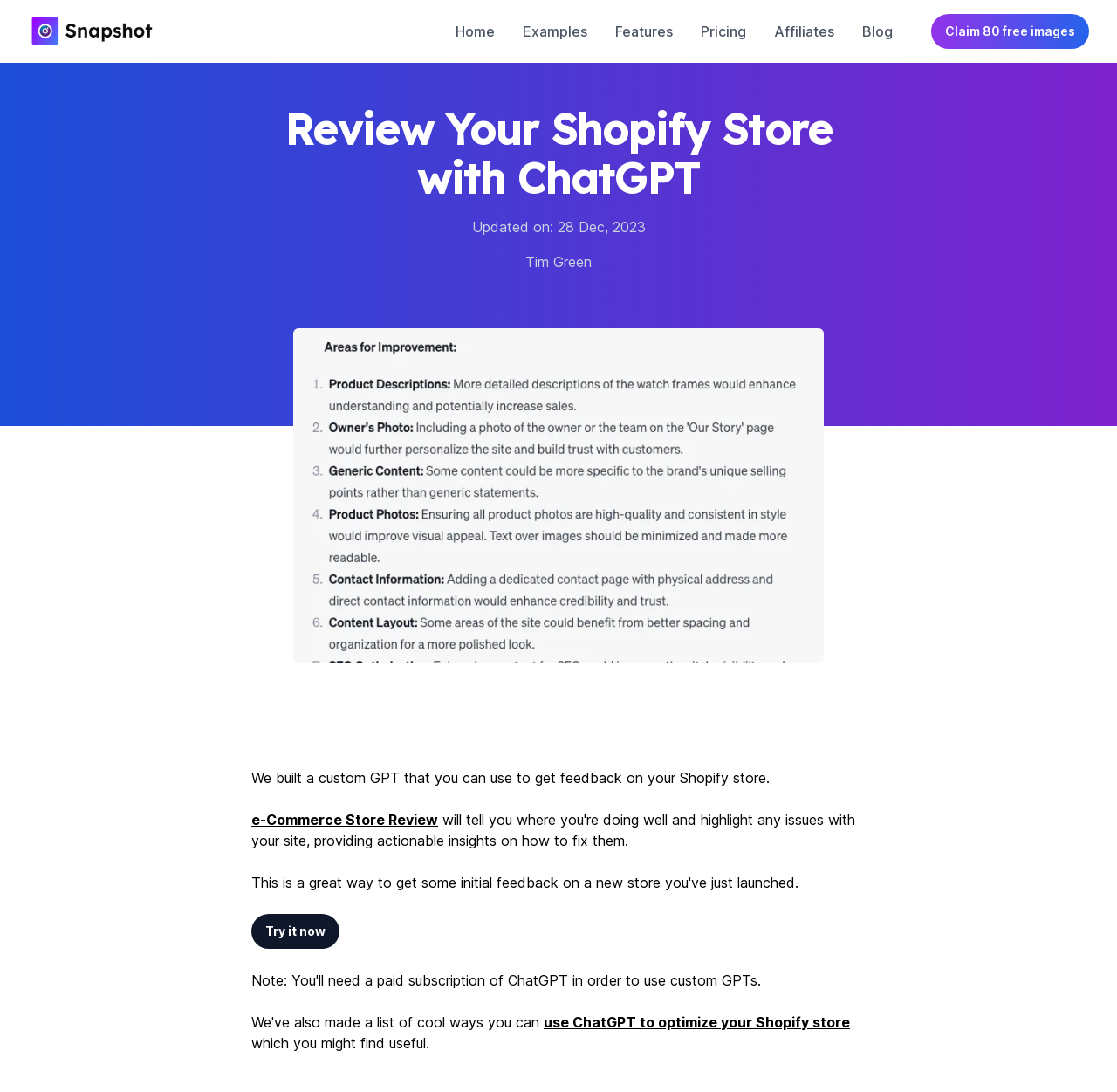Please provide a comprehensive answer to the question based on the screenshot: What is the purpose of the custom GPT mentioned on the page?

I found the answer by reading the text associated with the image 'Images generated with Snapshot', which states 'We built a custom GPT that you can use to get feedback on your Shopify store.'